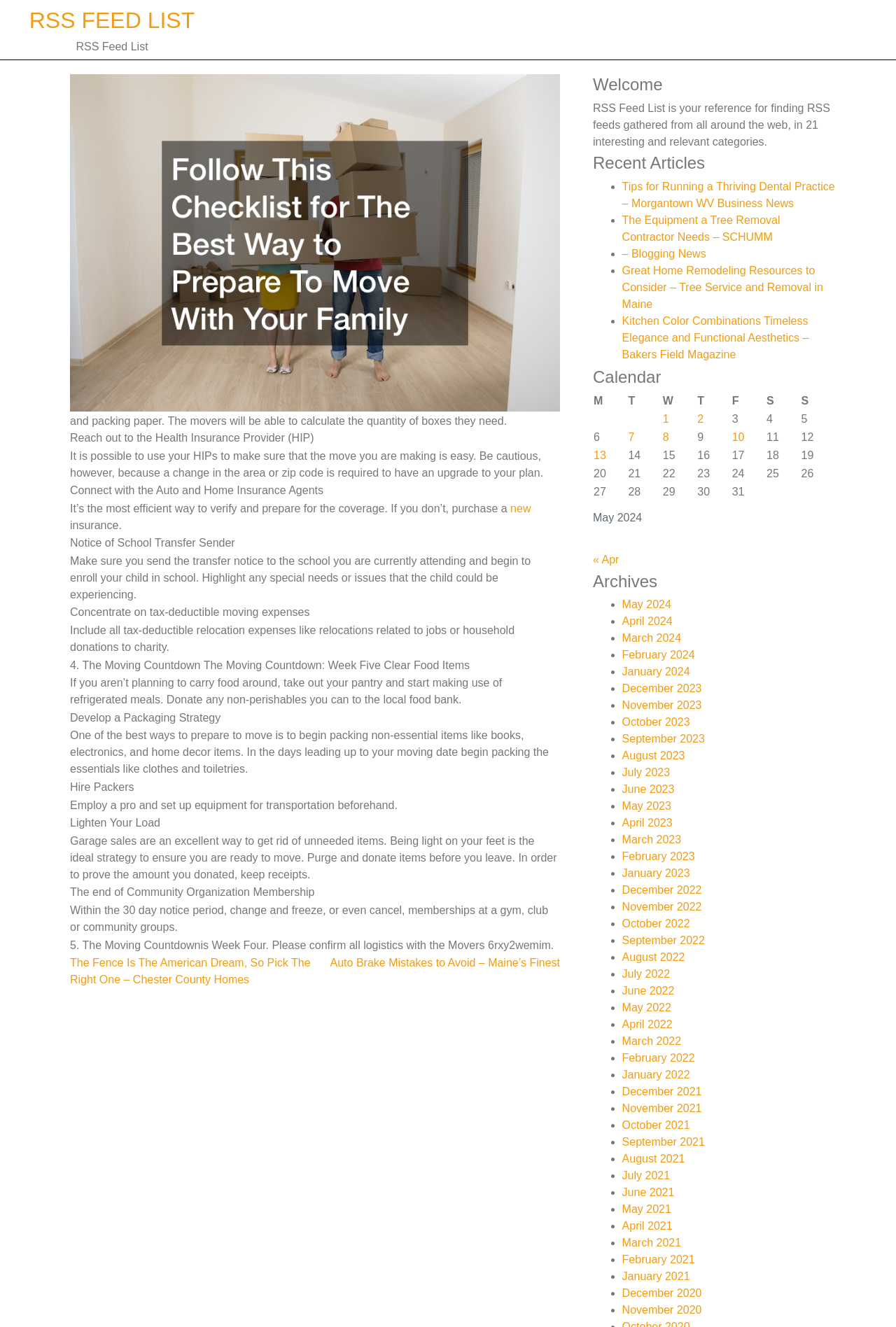Why is it important to keep receipts for donated items?
Examine the image and give a concise answer in one word or a short phrase.

To prove the amount donated